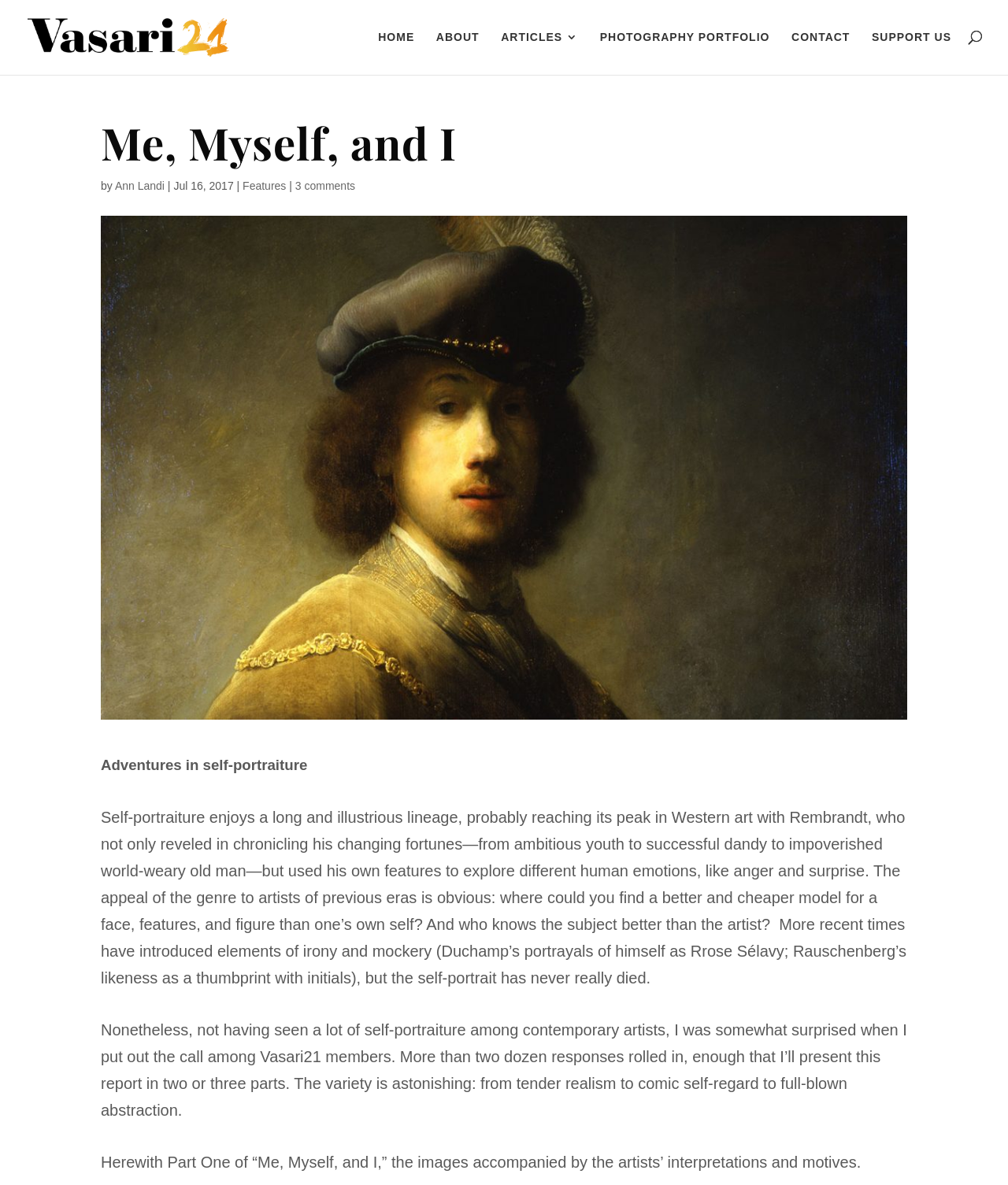Please locate the bounding box coordinates of the element that should be clicked to complete the given instruction: "Read the article by Ann Landi".

[0.114, 0.151, 0.163, 0.162]